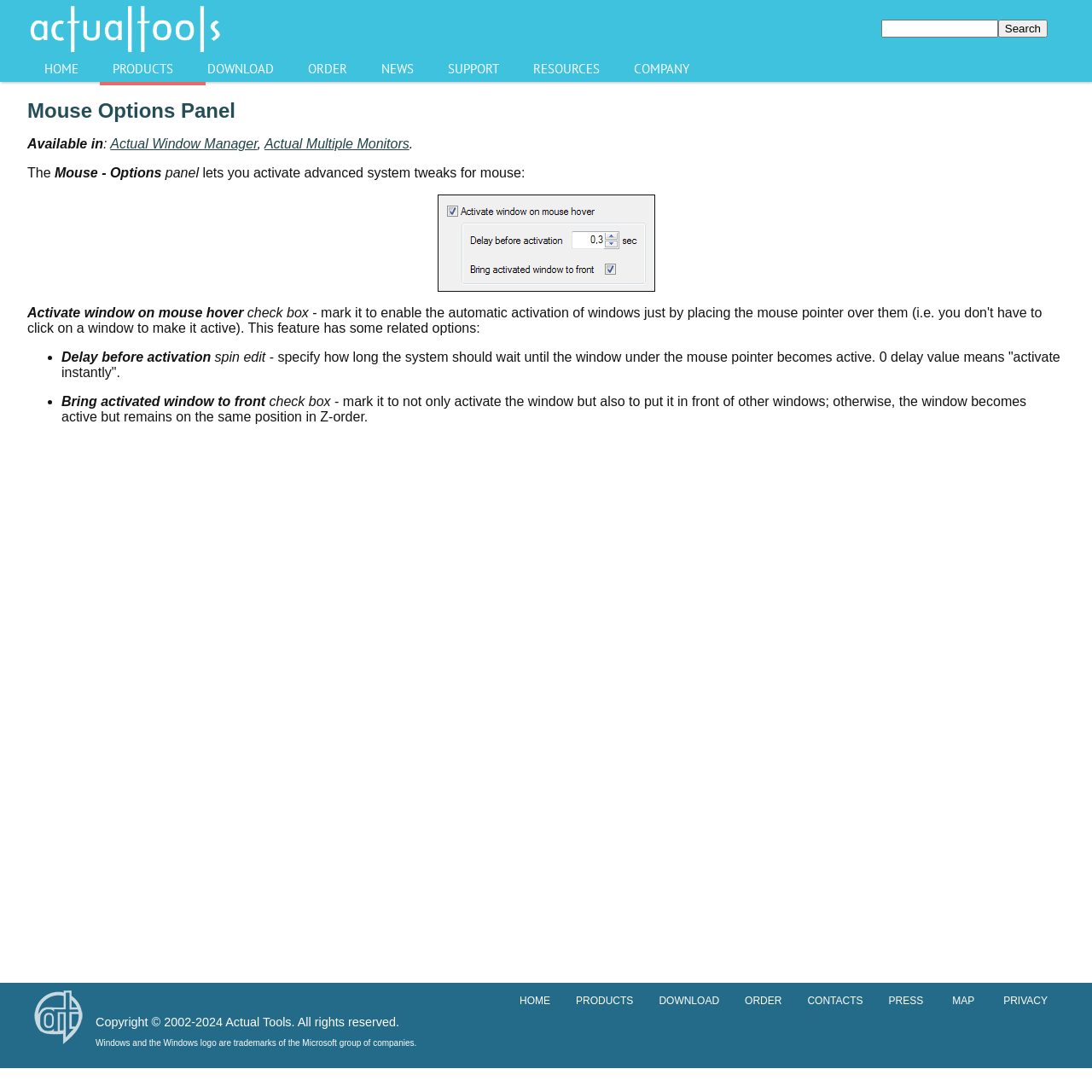Find the bounding box coordinates for the area you need to click to carry out the instruction: "Learn about Actual Window Manager". The coordinates should be four float numbers between 0 and 1, indicated as [left, top, right, bottom].

[0.101, 0.125, 0.236, 0.138]